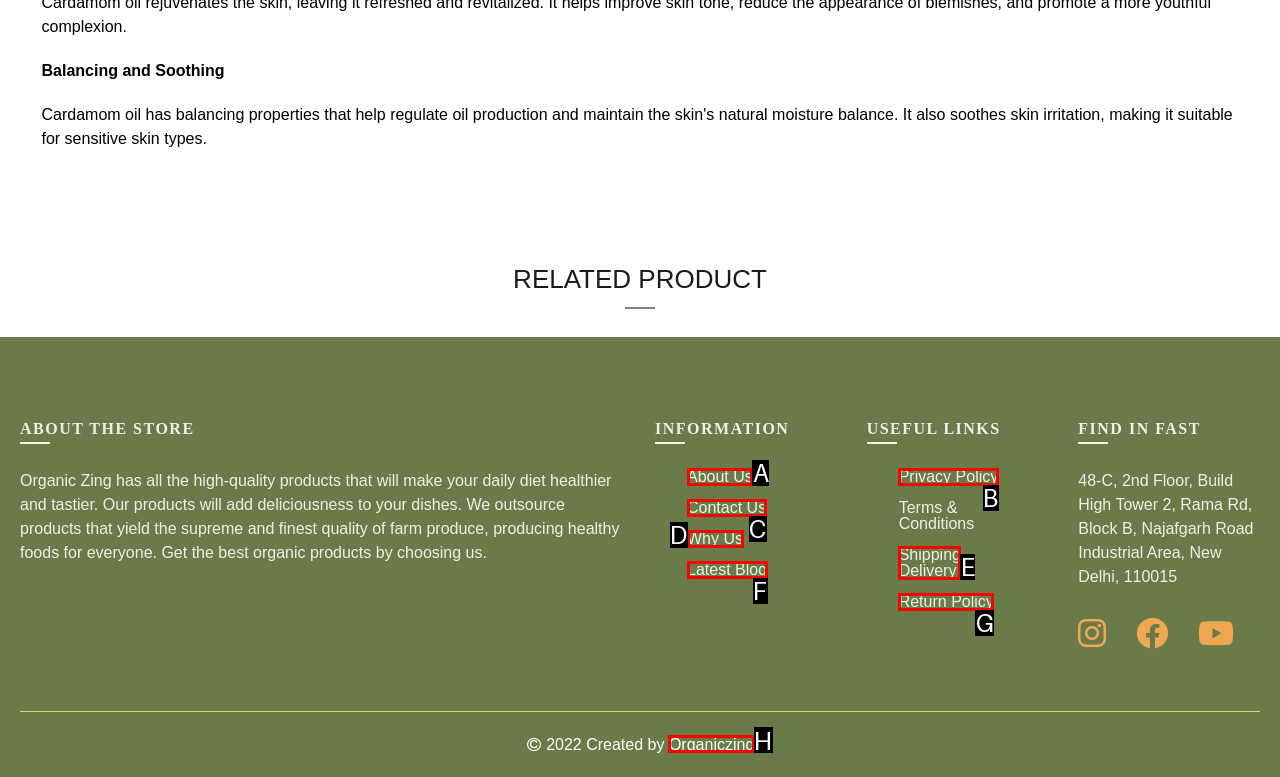Choose the option that aligns with the description: Organiczing
Respond with the letter of the chosen option directly.

H